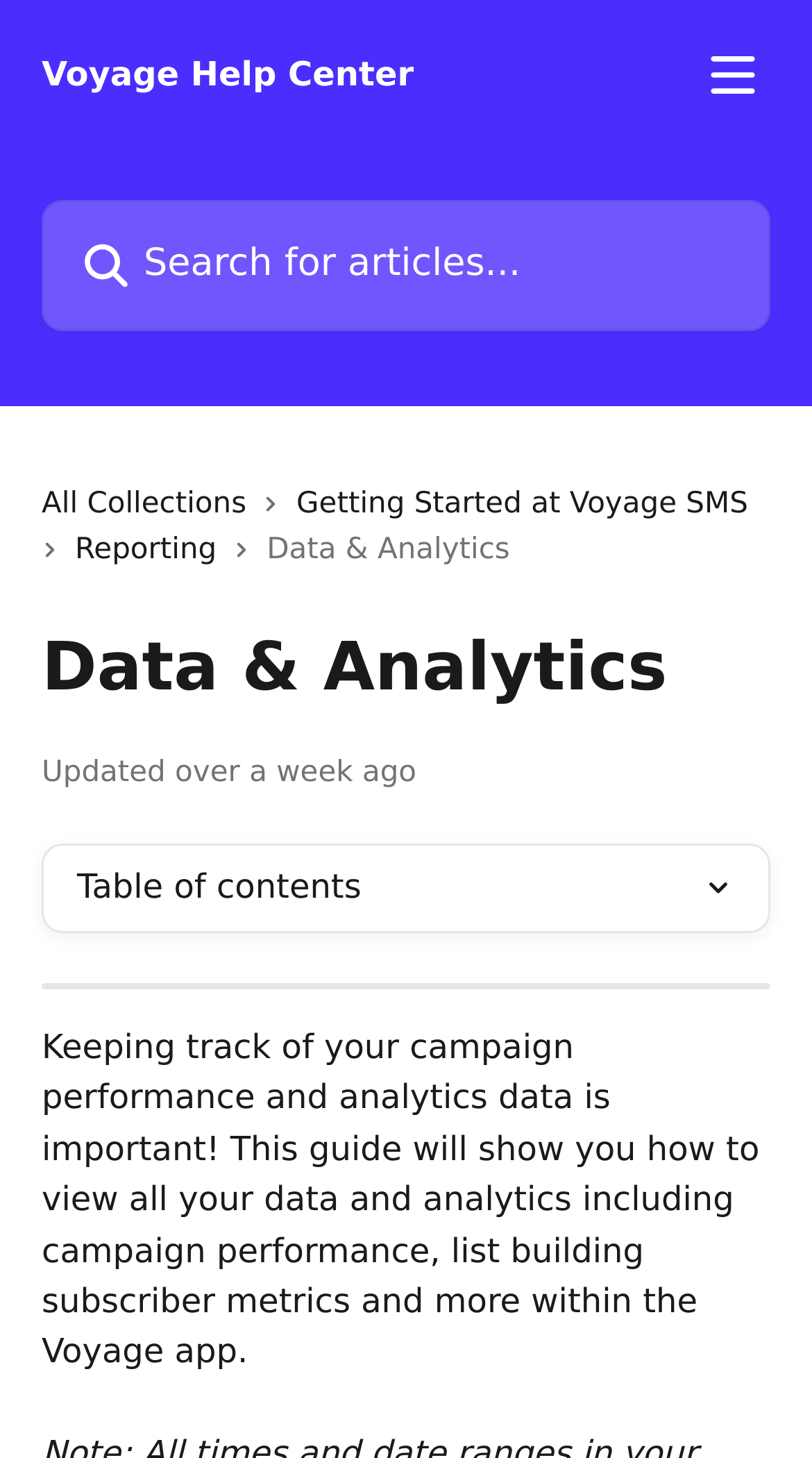Identify the bounding box of the HTML element described here: "name="q" placeholder="Search for articles..."". Provide the coordinates as four float numbers between 0 and 1: [left, top, right, bottom].

[0.051, 0.137, 0.949, 0.227]